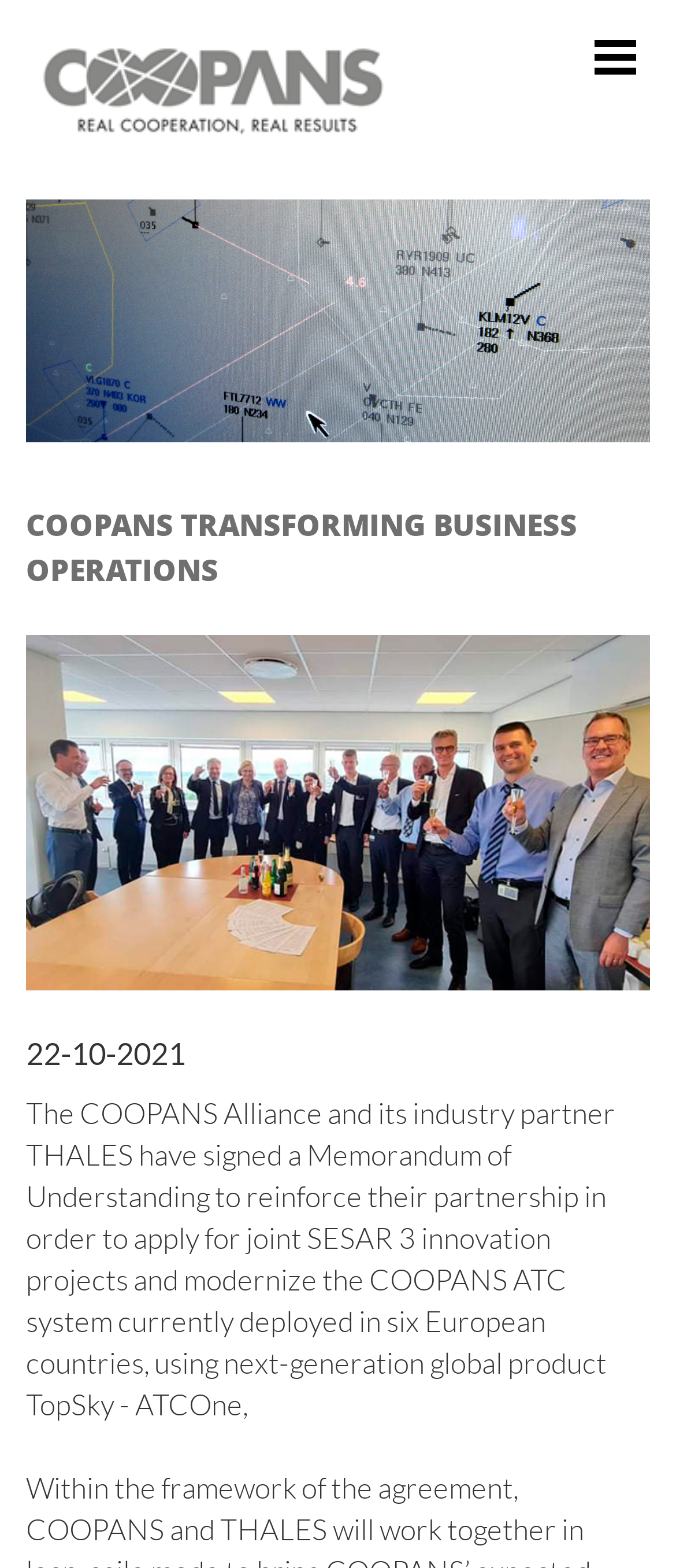How many navigation links are there?
Please give a detailed and elaborate explanation in response to the question.

I counted the number of links in the navigation menu, which includes HOME, ABOUT COOPANS, COOPANS VALUE, EXTENDED PARTNERSHIP, COOPANS HISTORY, MISSION & VISION, MAP, ATM SYSTEM, MEMBERS, NEWS, CONTACT, LINKS, and PRESS.